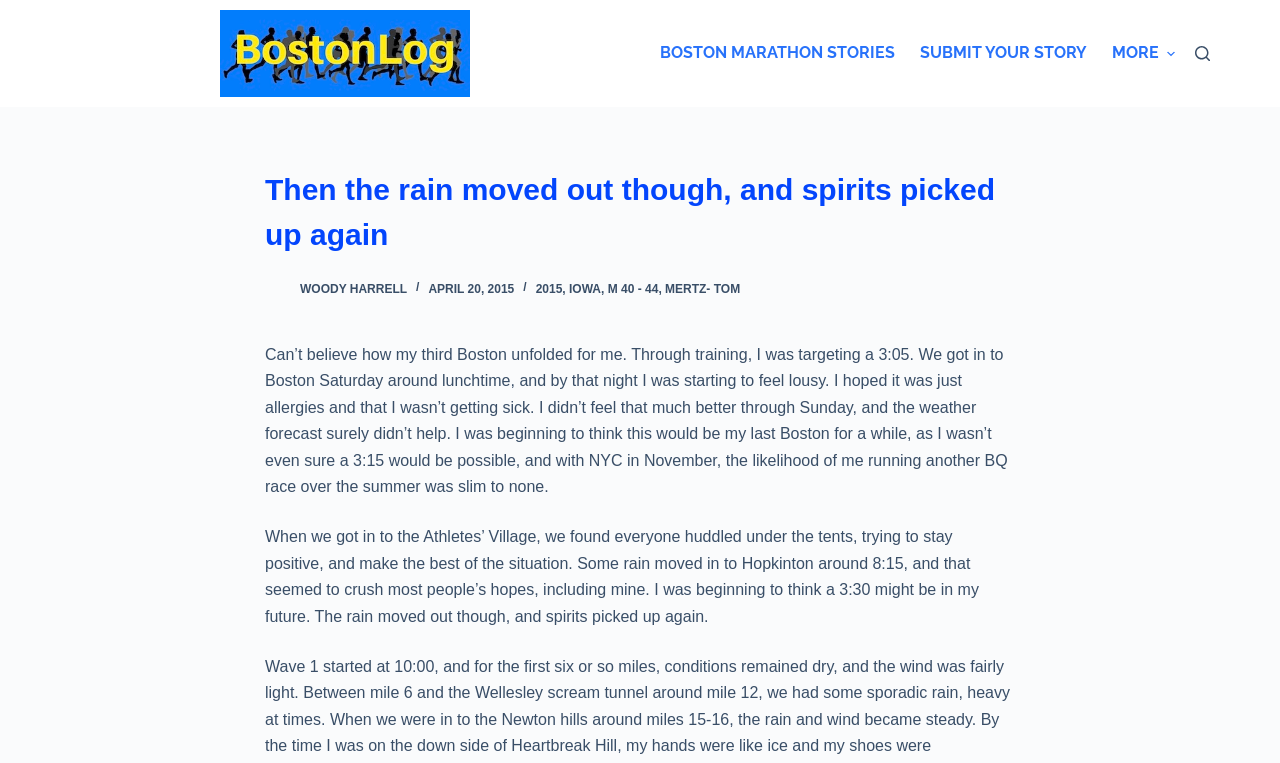Using the provided element description "alt="Boston Marathon Stories | BostonLog"", determine the bounding box coordinates of the UI element.

[0.172, 0.013, 0.367, 0.127]